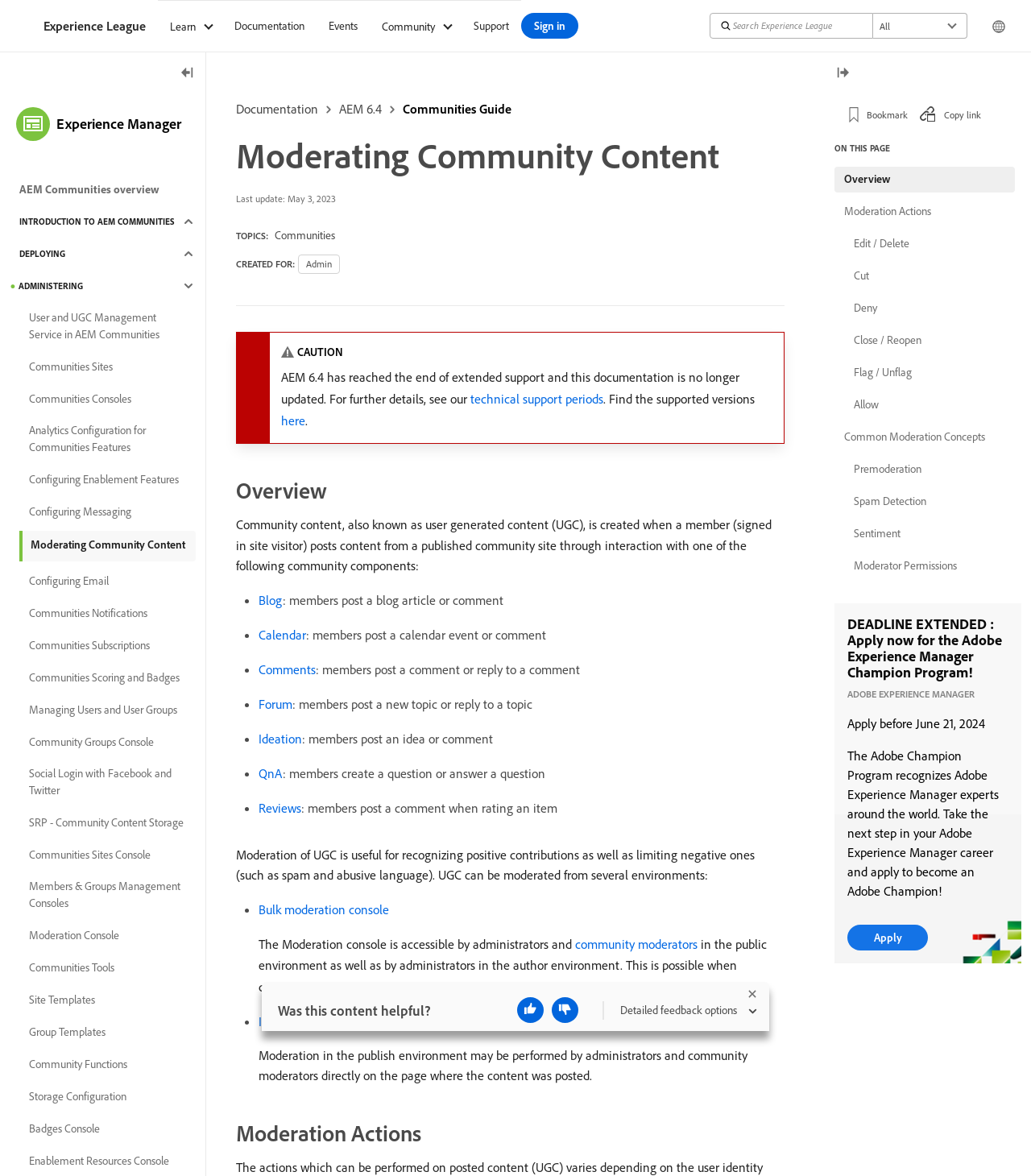Why is moderation of UGC useful?
Based on the content of the image, thoroughly explain and answer the question.

According to the webpage, moderation of user-generated content is useful for recognizing positive contributions as well as limiting negative ones, such as spam and abusive language.